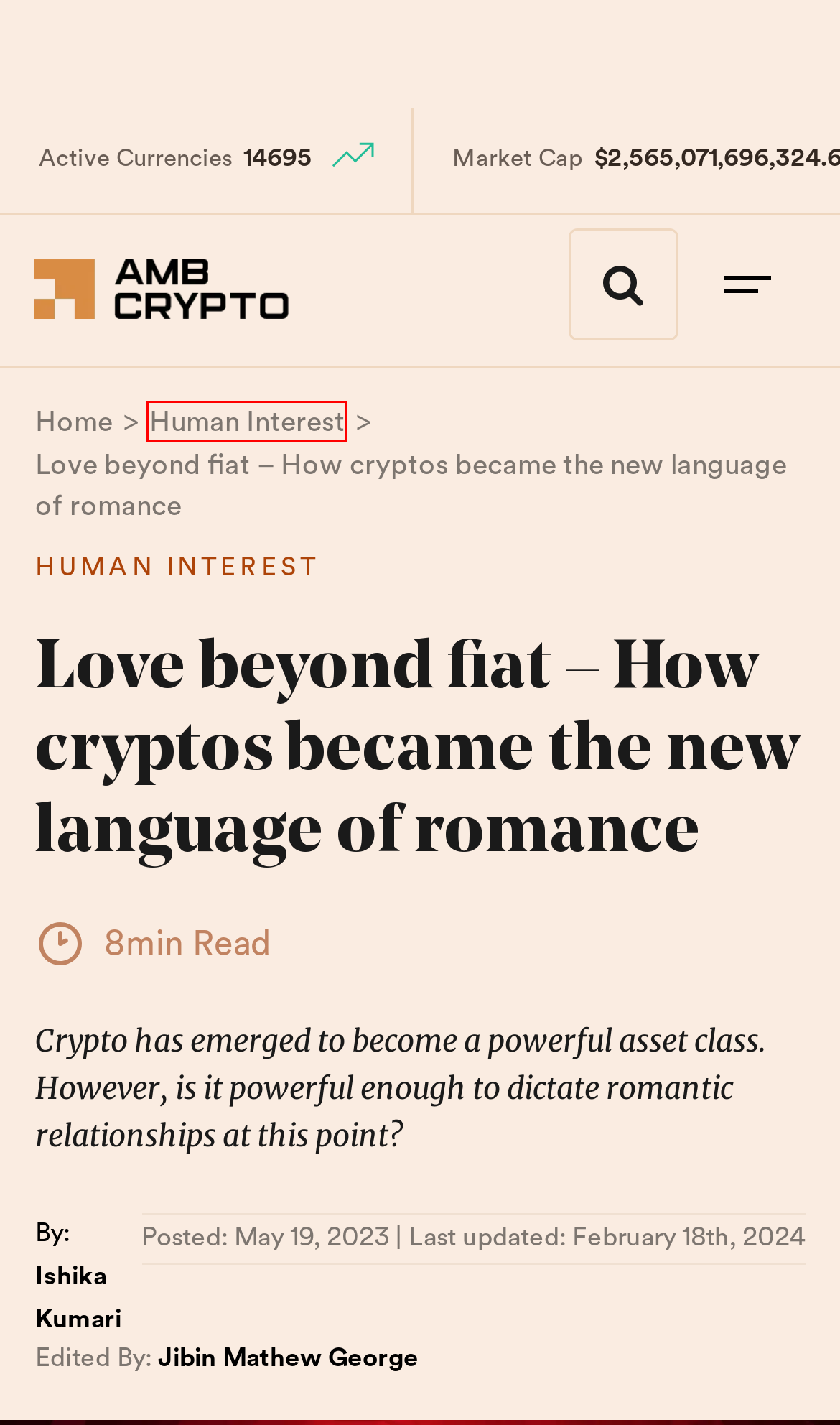Check out the screenshot of a webpage with a red rectangle bounding box. Select the best fitting webpage description that aligns with the new webpage after clicking the element inside the bounding box. Here are the candidates:
A. Contact Us - AMBCrypto
B. Ishika Kumari, Author at AMBCrypto
C. Amidst Ethereum ETF uncertainty, ETH falls 10% - More losses next? - AMBCrypto
D. Litecoin (LTC) News - AMBCrypto
E. Careers - AMBCrypto
F. Human Interest Archives - AMBCrypto
G. Memecoins News - AMBCrypto
H. Jibin Mathew George, Author at AMBCrypto

F